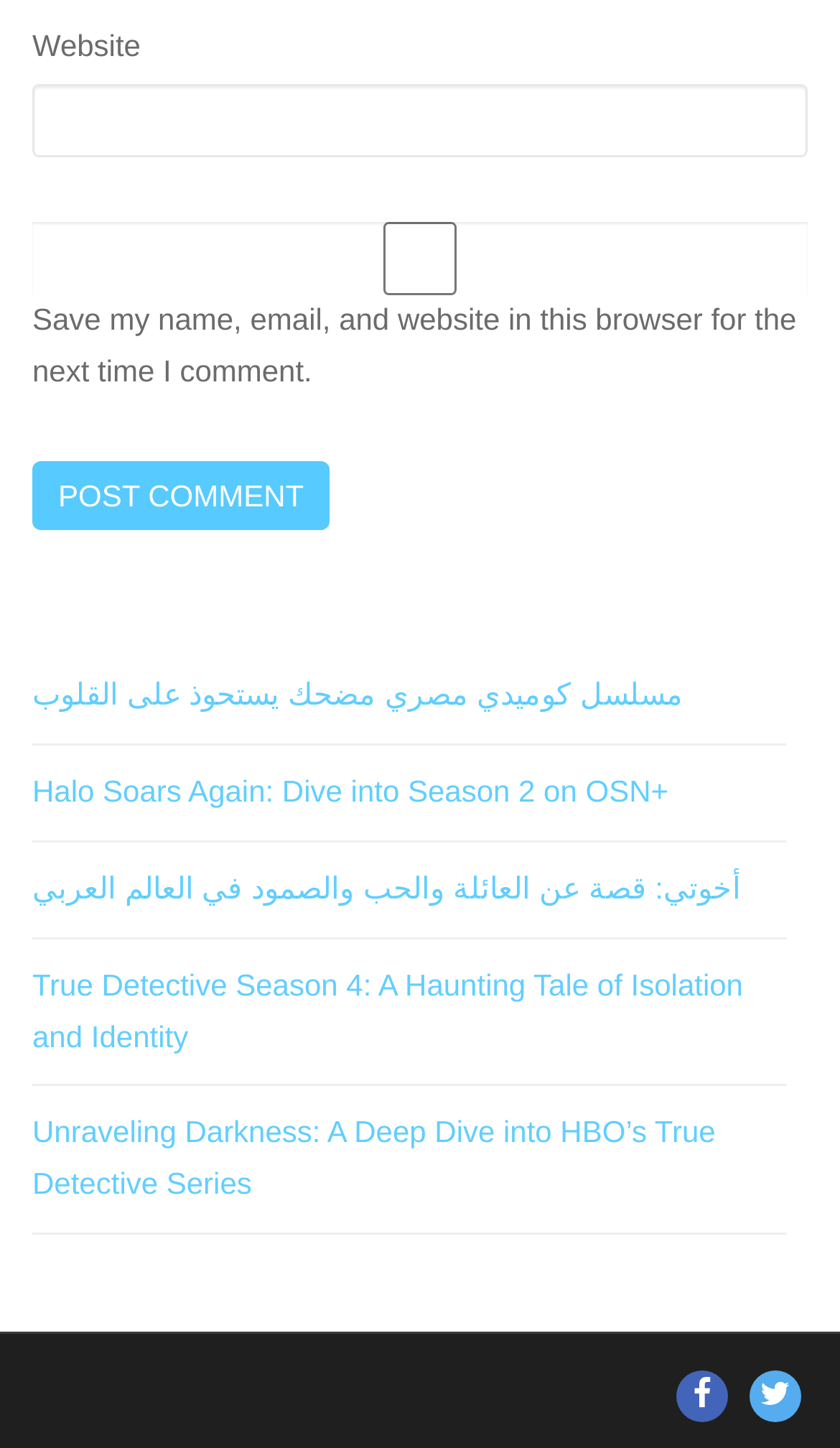What is the position of the Secondary Sidebar?
Give a one-word or short phrase answer based on the image.

Below the comment section